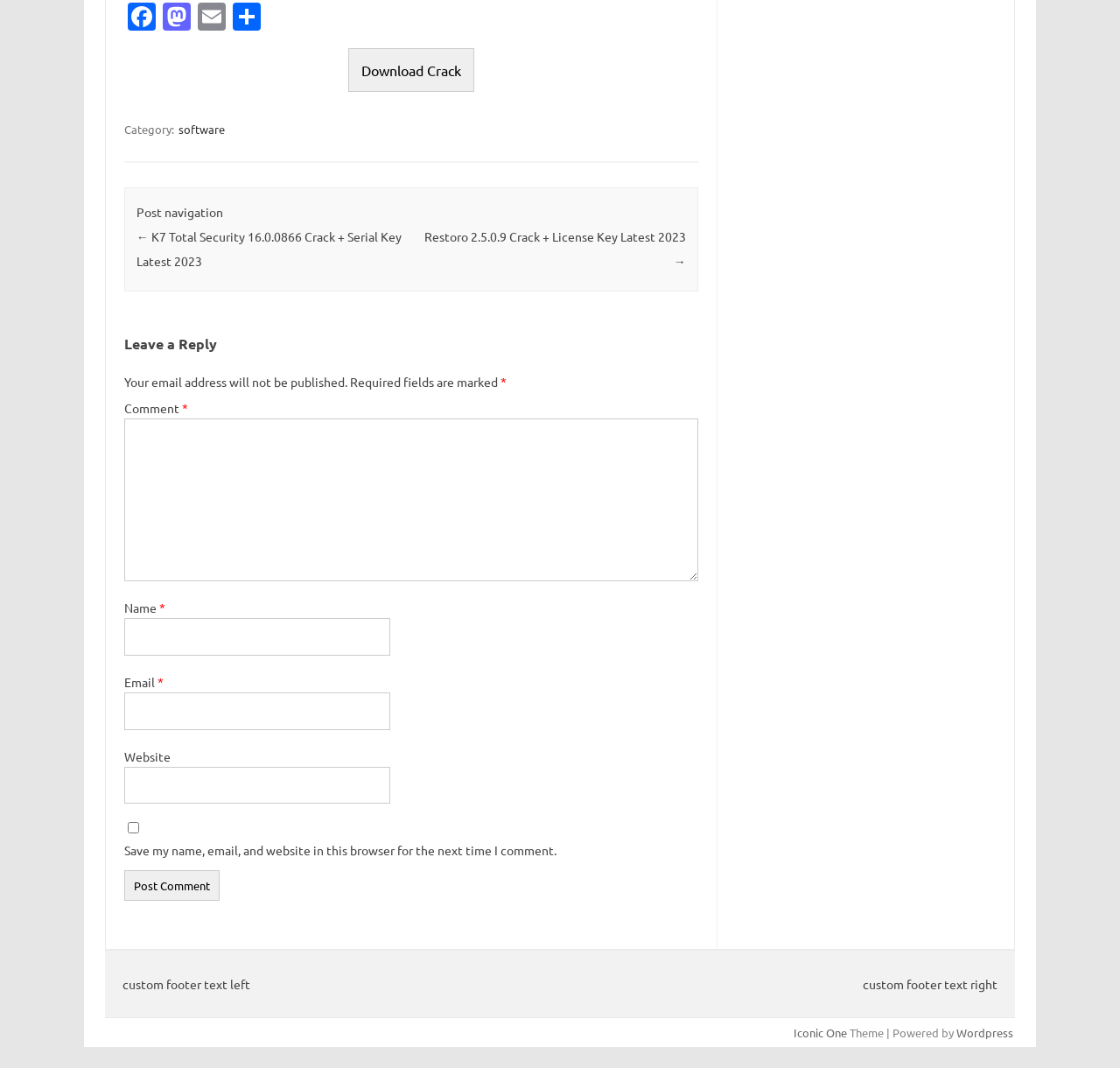What is the theme of the website?
Please use the visual content to give a single word or phrase answer.

Iconic One